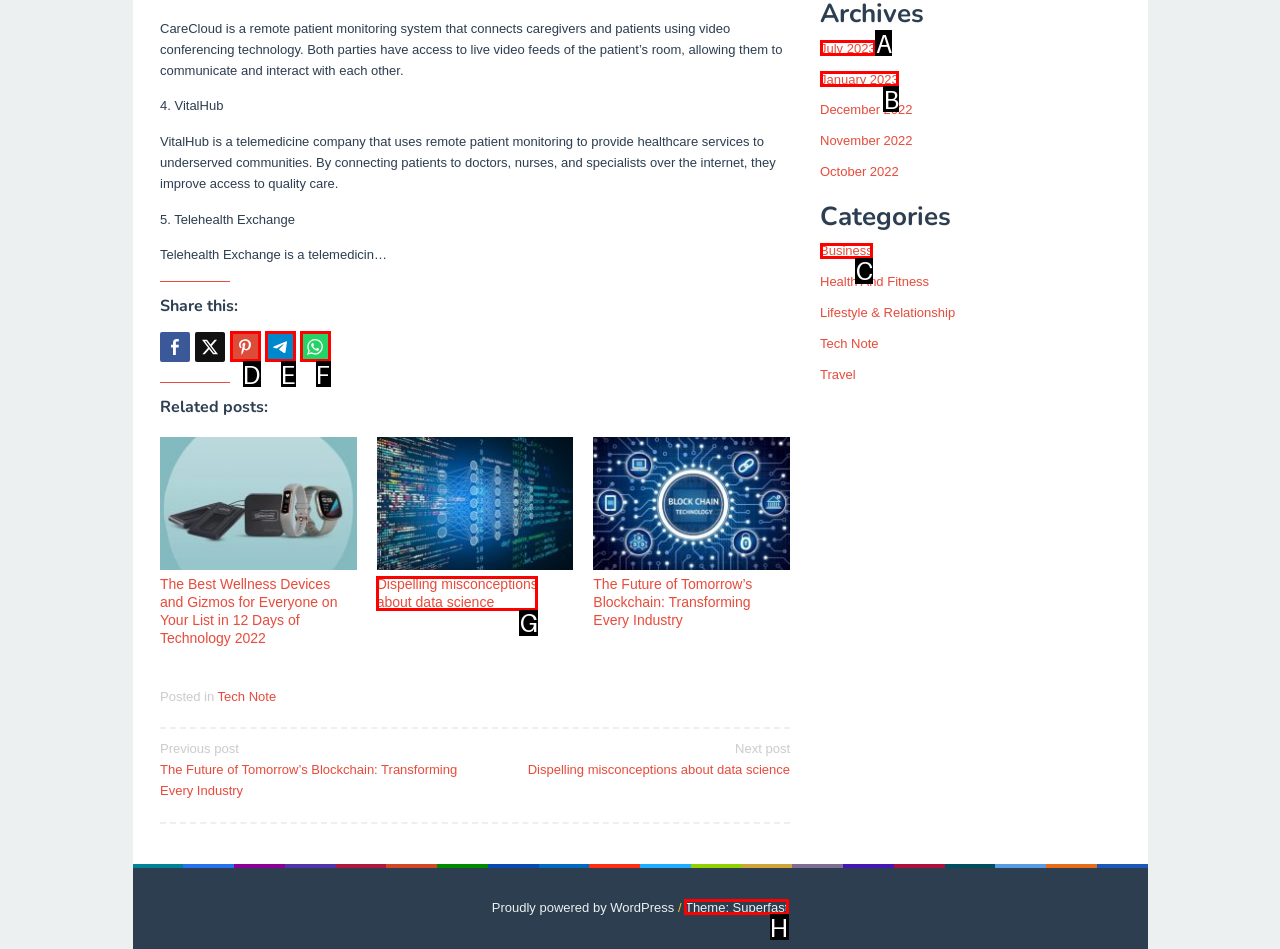Based on the description: Dispelling misconceptions about data science, select the HTML element that best fits. Reply with the letter of the correct choice from the options given.

G